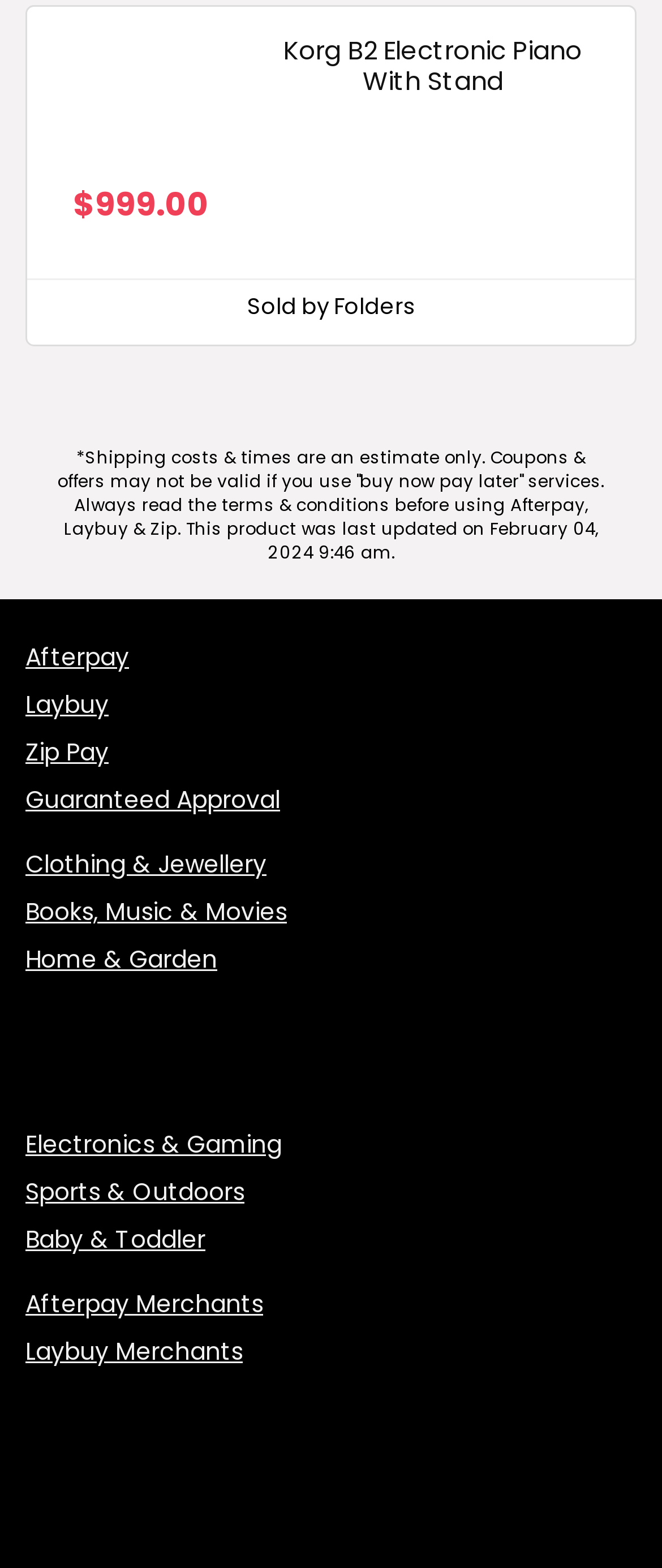What is the price of the Korg B2 Electronic Piano?
Look at the image and respond to the question as thoroughly as possible.

The price of the Korg B2 Electronic Piano is mentioned in the StaticText element with the bounding box coordinates [0.11, 0.116, 0.315, 0.145], which is '$999.00'.